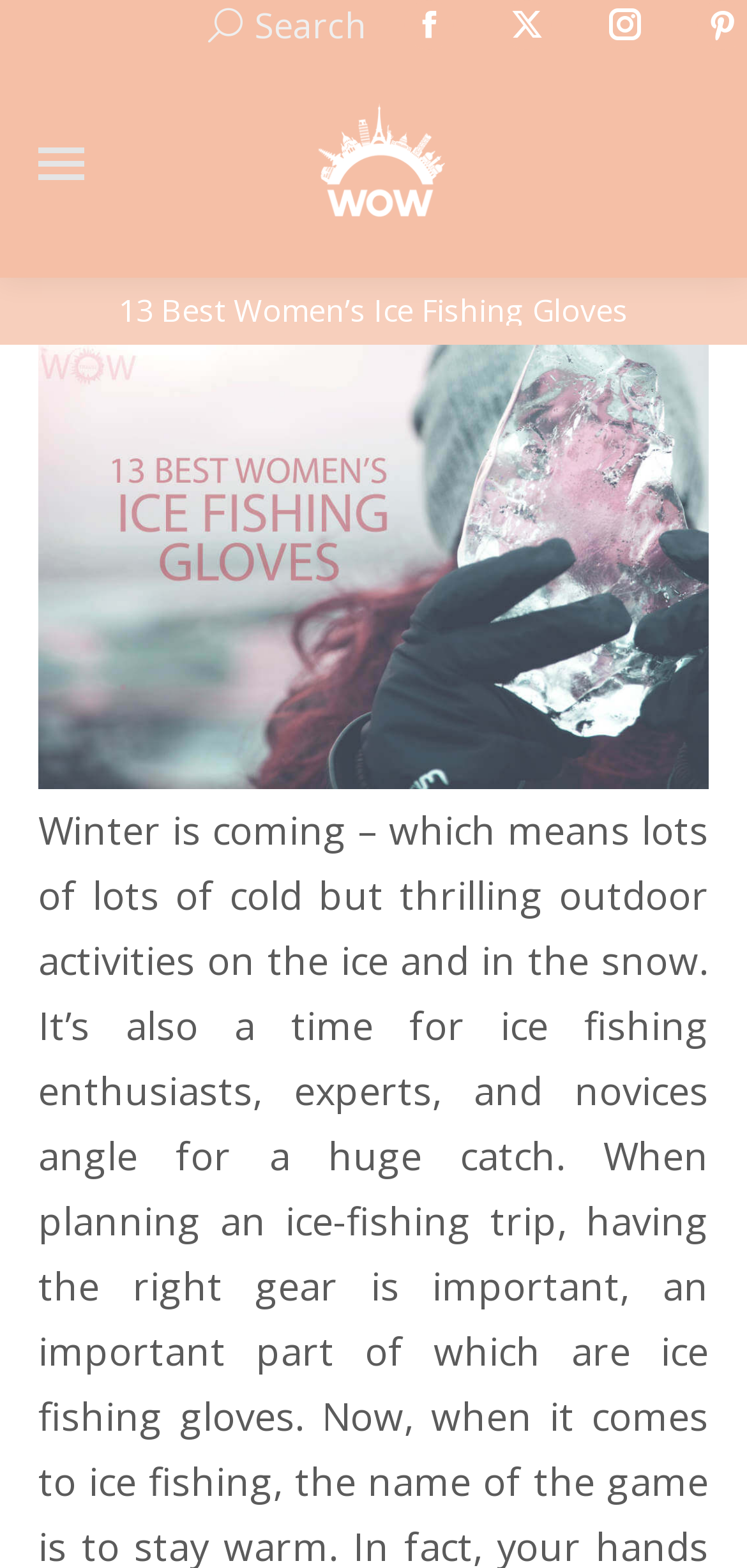What is the name of the website?
Use the image to give a comprehensive and detailed response to the question.

I found the name of the website by looking at the link with the text 'WOW Travel' and an image with the same text, which is located at the top of the webpage.